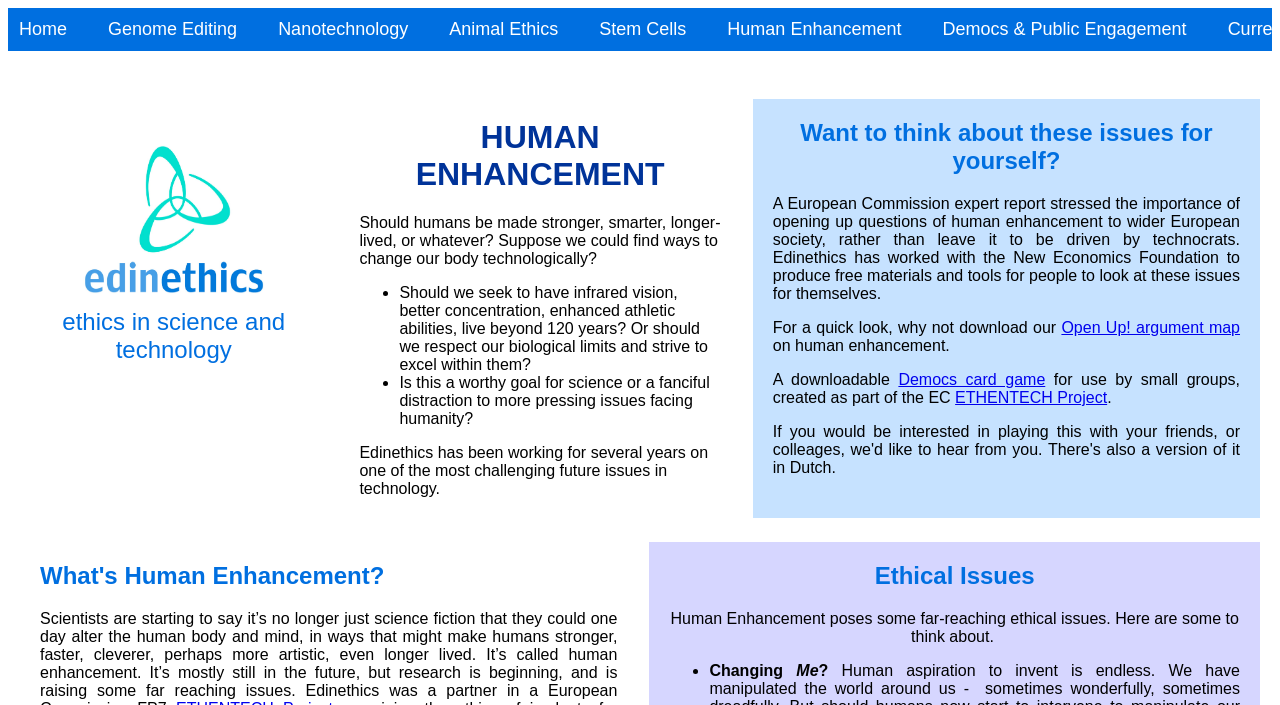Please identify the bounding box coordinates of the area that needs to be clicked to follow this instruction: "Download the Open Up! argument map".

[0.829, 0.452, 0.969, 0.476]